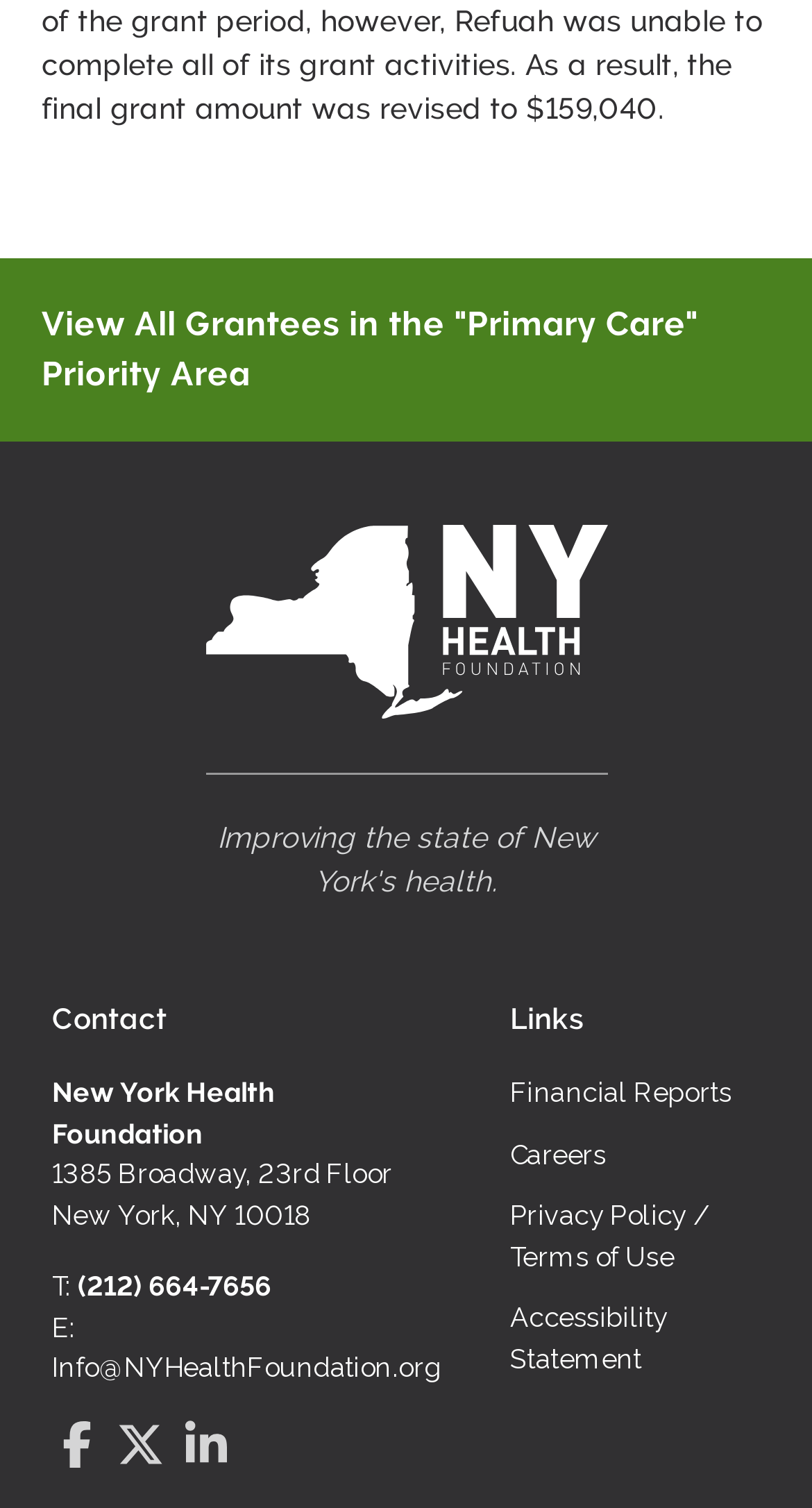Determine the bounding box coordinates of the clickable element to complete this instruction: "Visit the New York Health Foundation website". Provide the coordinates in the format of four float numbers between 0 and 1, [left, top, right, bottom].

[0.253, 0.459, 0.747, 0.481]